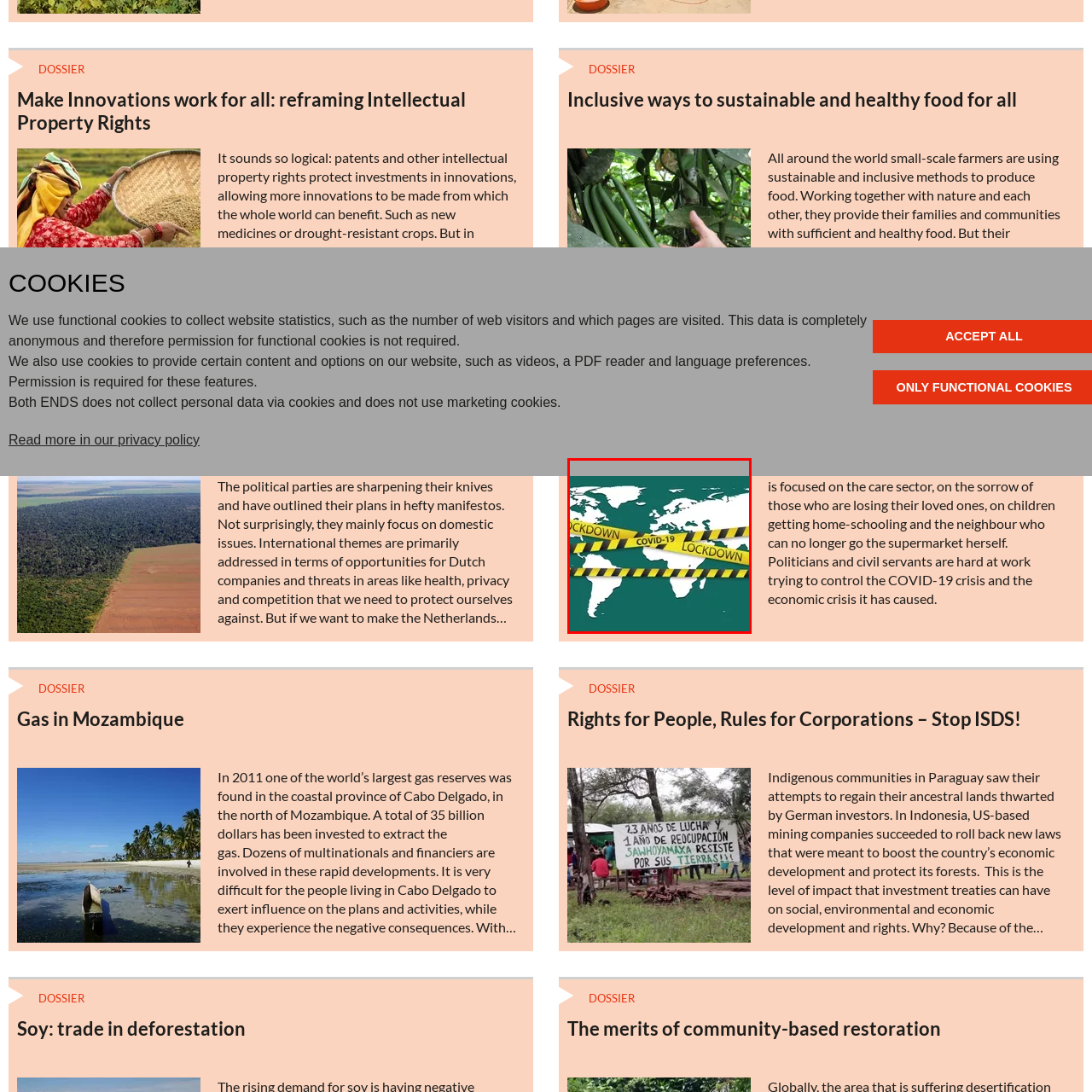What is the purpose of the yellow tape on the map?
Examine the content inside the red bounding box and give a comprehensive answer to the question.

The caption explains that the bold yellow tape labeled 'LOCKDOWN' and 'COVID-19' crosses over various regions, symbolizing the restrictions and challenges faced by nations during the pandemic.